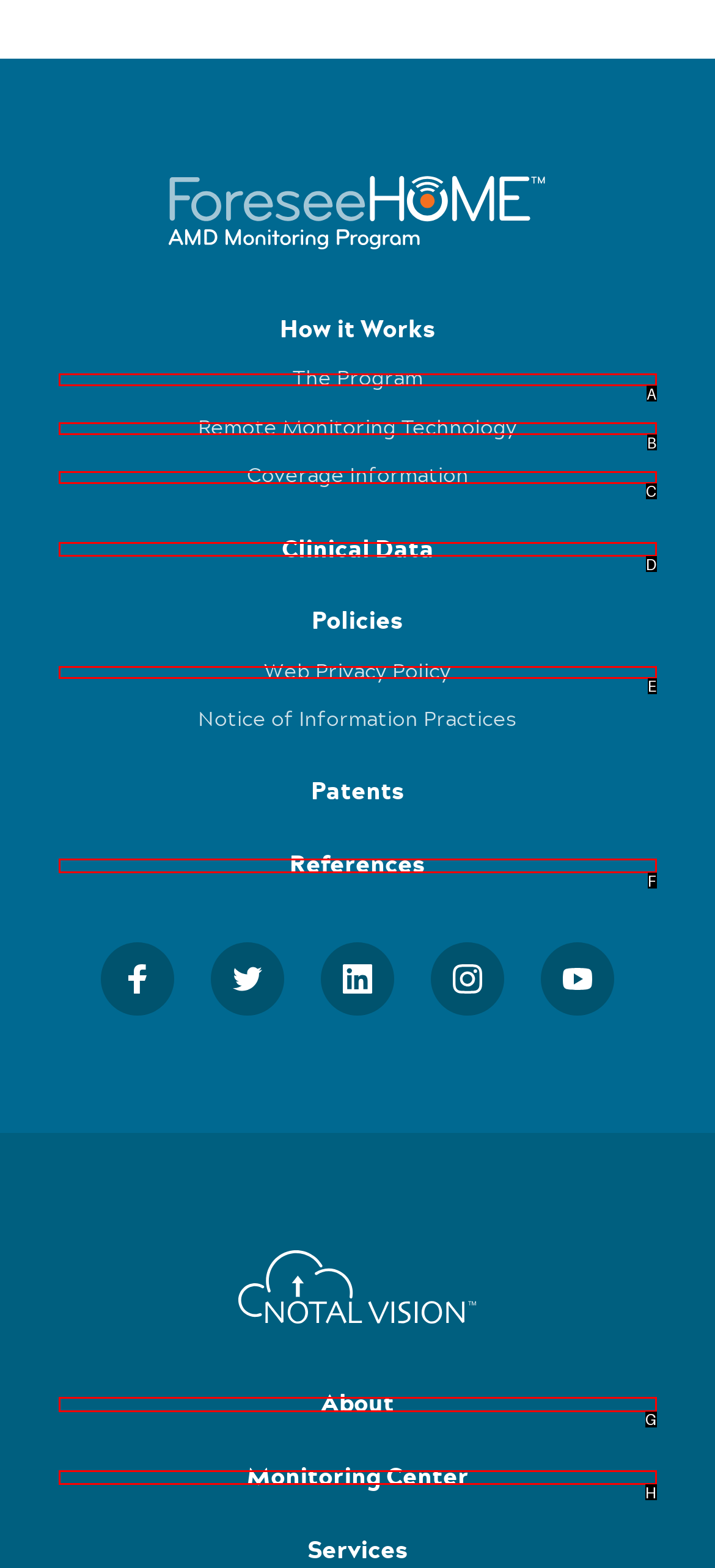Identify the option that corresponds to the given description: Web Privacy Policy. Reply with the letter of the chosen option directly.

E